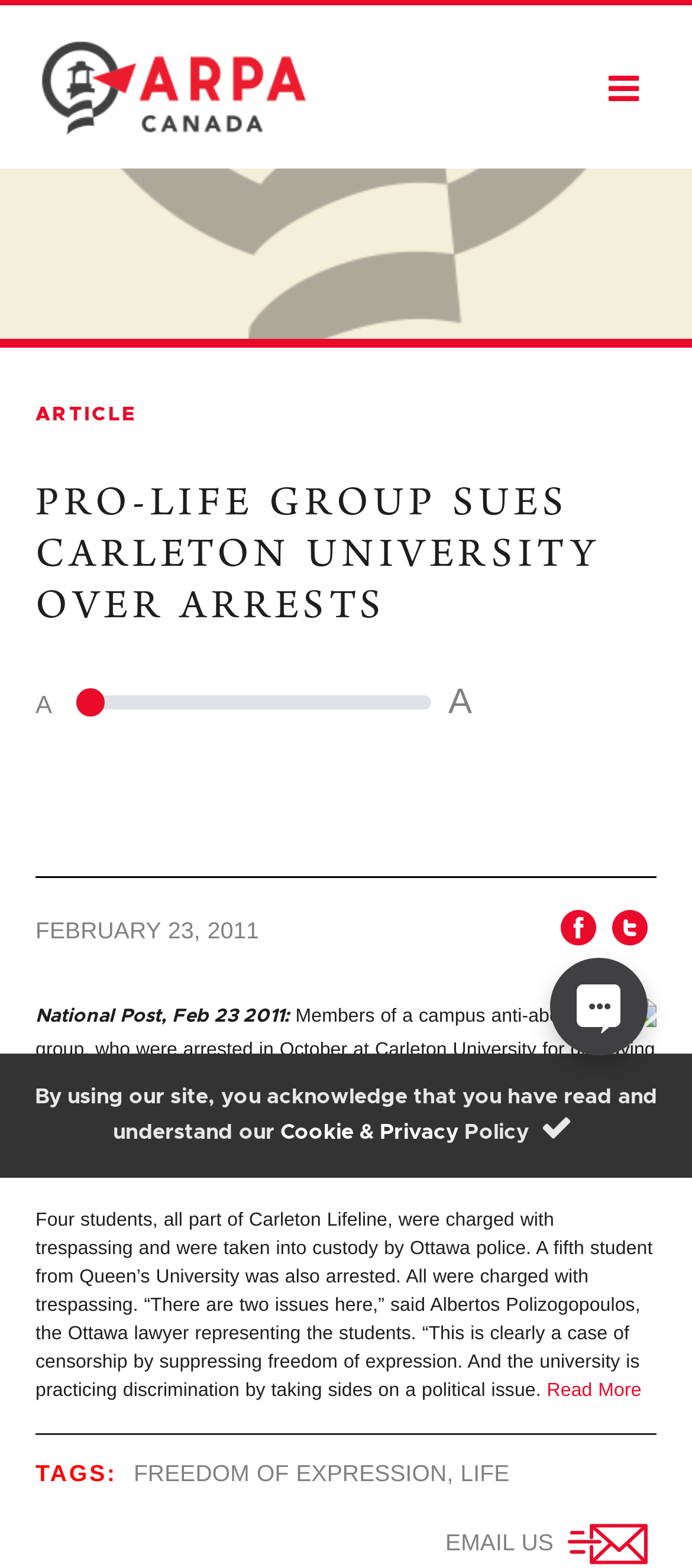Extract the bounding box coordinates for the UI element described as: "alt="Buy Bodies & Souls online"".

None